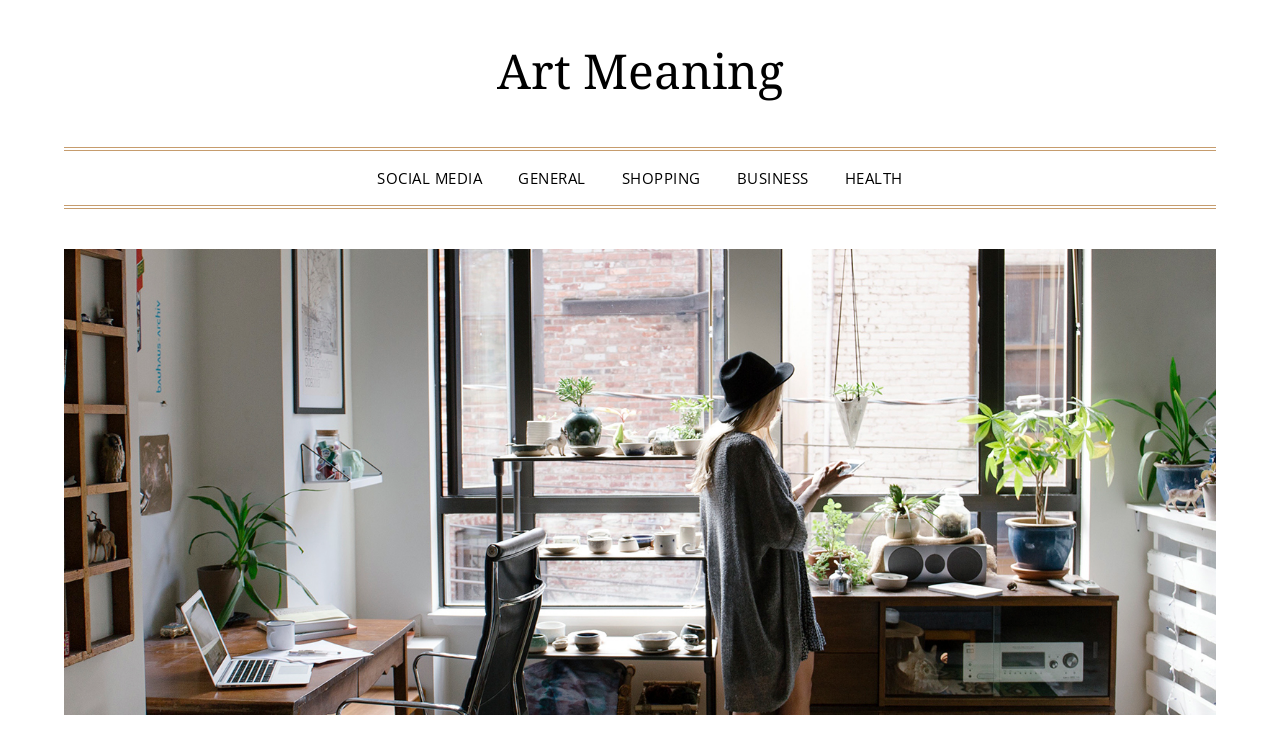What is the relative position of the link 'HEALTH'?
Answer with a single word or phrase, using the screenshot for reference.

Rightmost